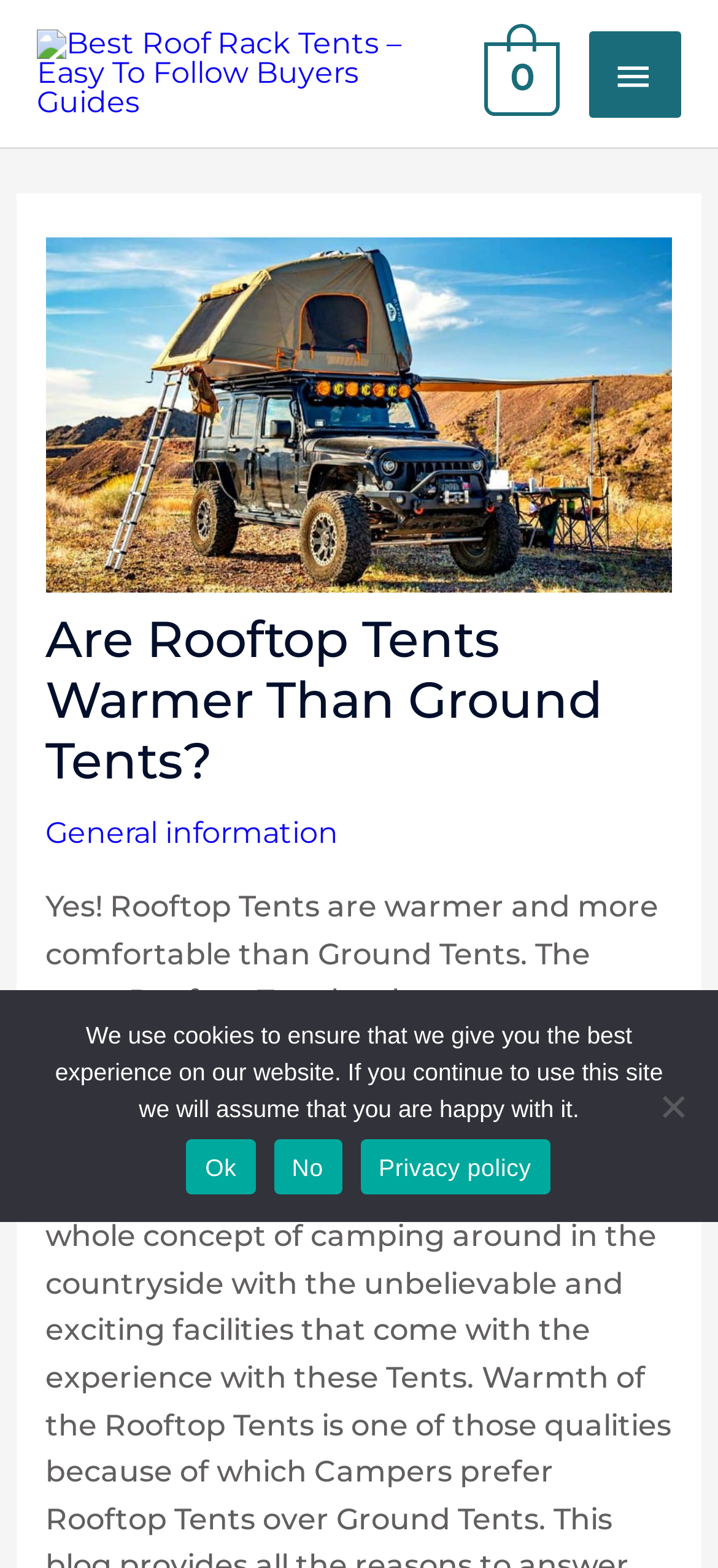What is the current state of the shopping cart?
By examining the image, provide a one-word or phrase answer.

Empty